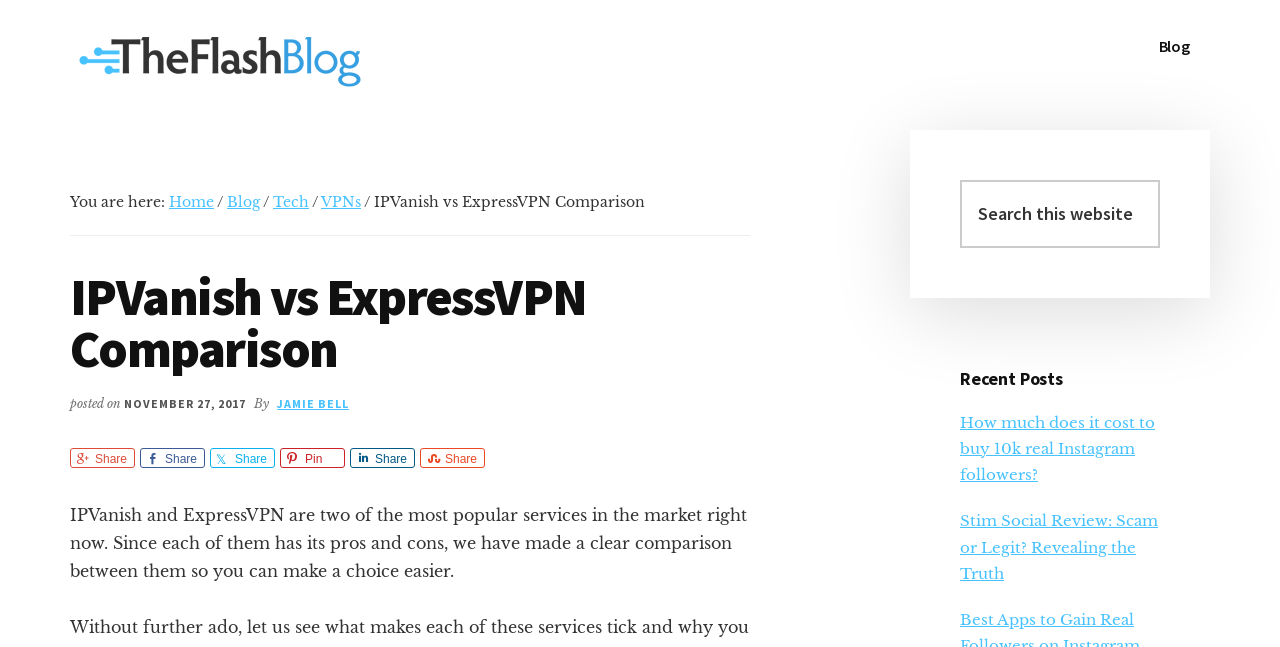Could you specify the bounding box coordinates for the clickable section to complete the following instruction: "Click on the 'Blog' link in the main navigation"?

[0.89, 0.031, 0.945, 0.111]